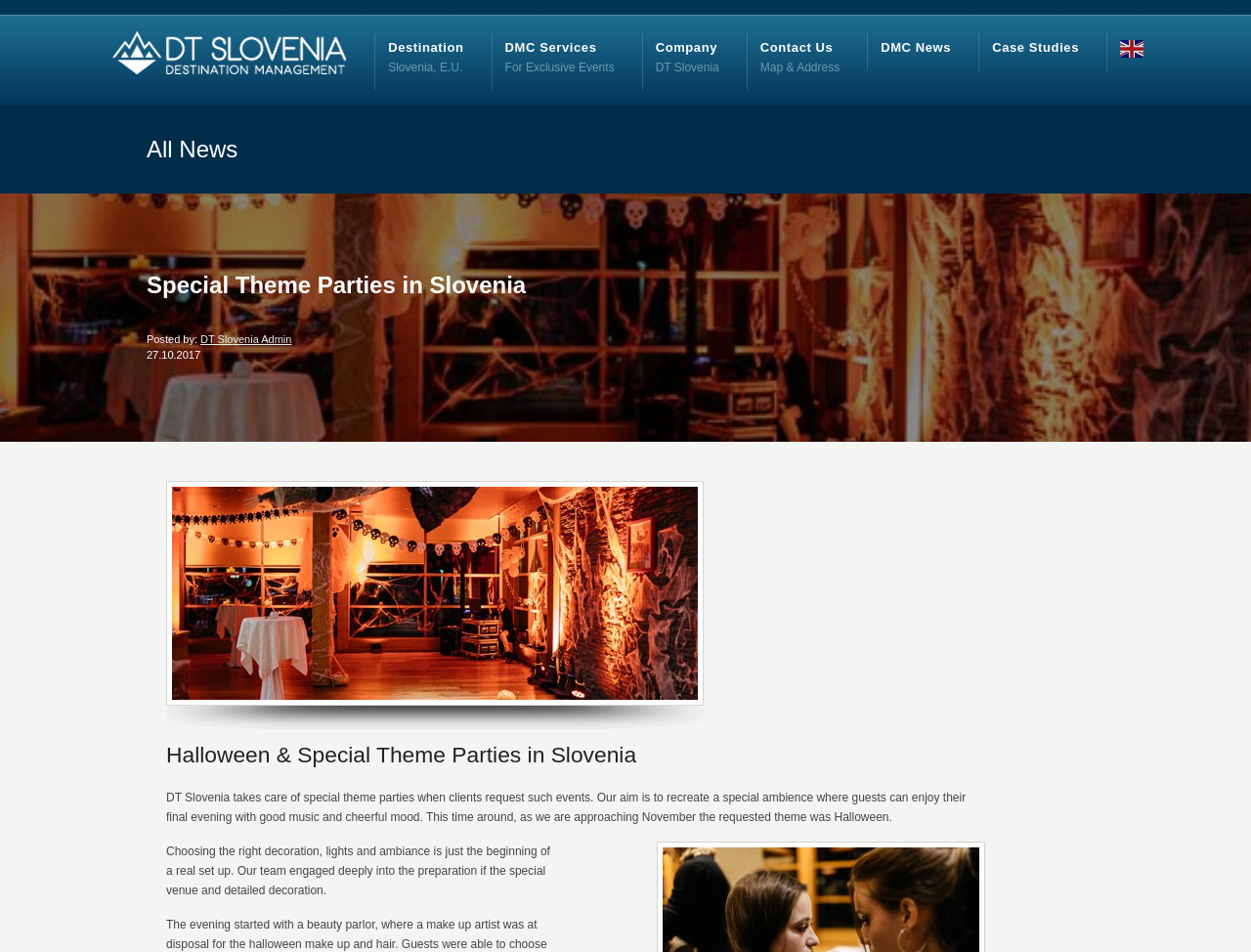Select the bounding box coordinates of the element I need to click to carry out the following instruction: "Visit the company website".

[0.09, 0.033, 0.277, 0.084]